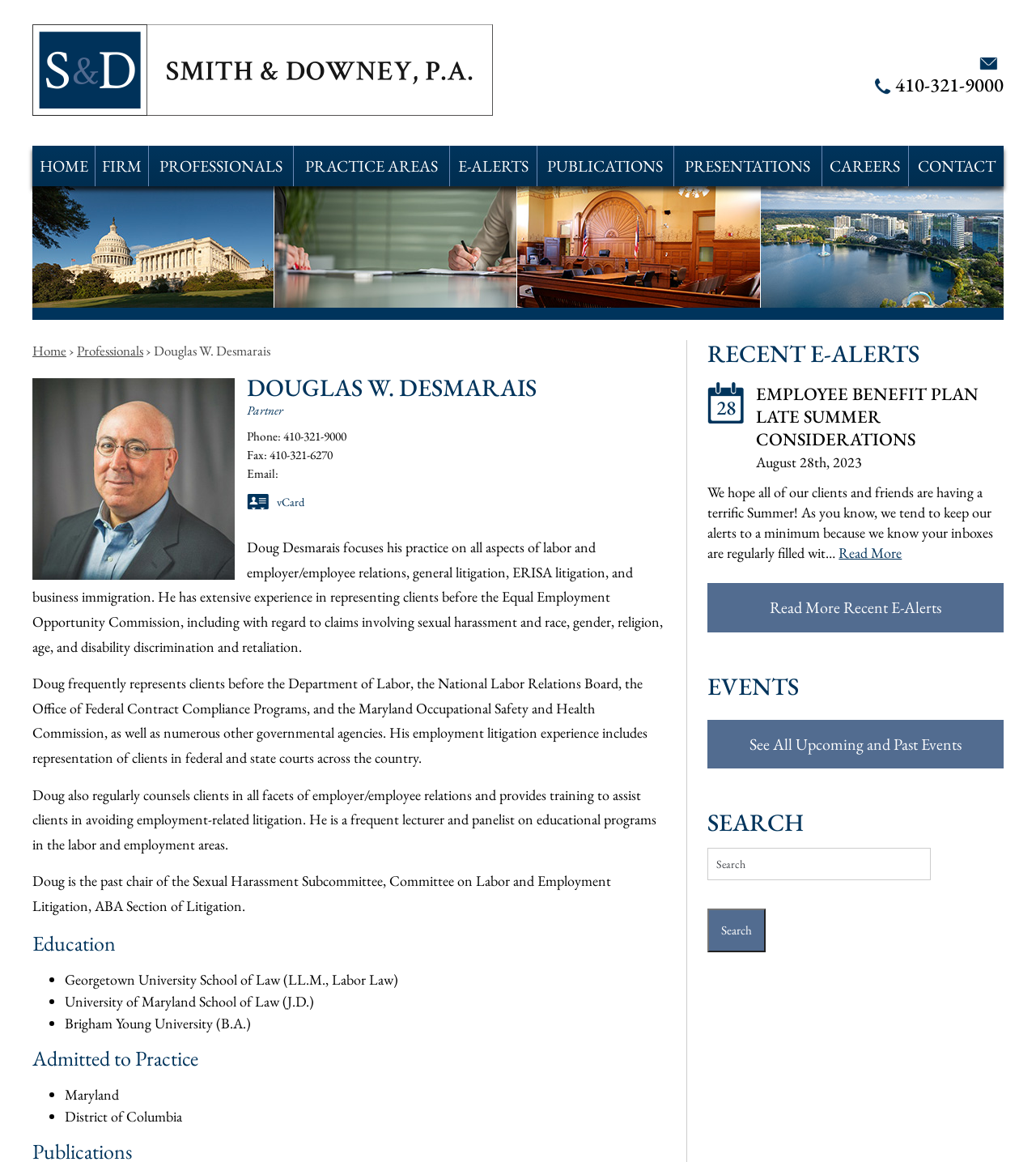What is the name of the lawyer?
Craft a detailed and extensive response to the question.

I found the answer by looking at the heading 'DOUGLAS W. DESMARAIS' and the StaticText 'Douglas W. Desmarais' which is the name of the lawyer.